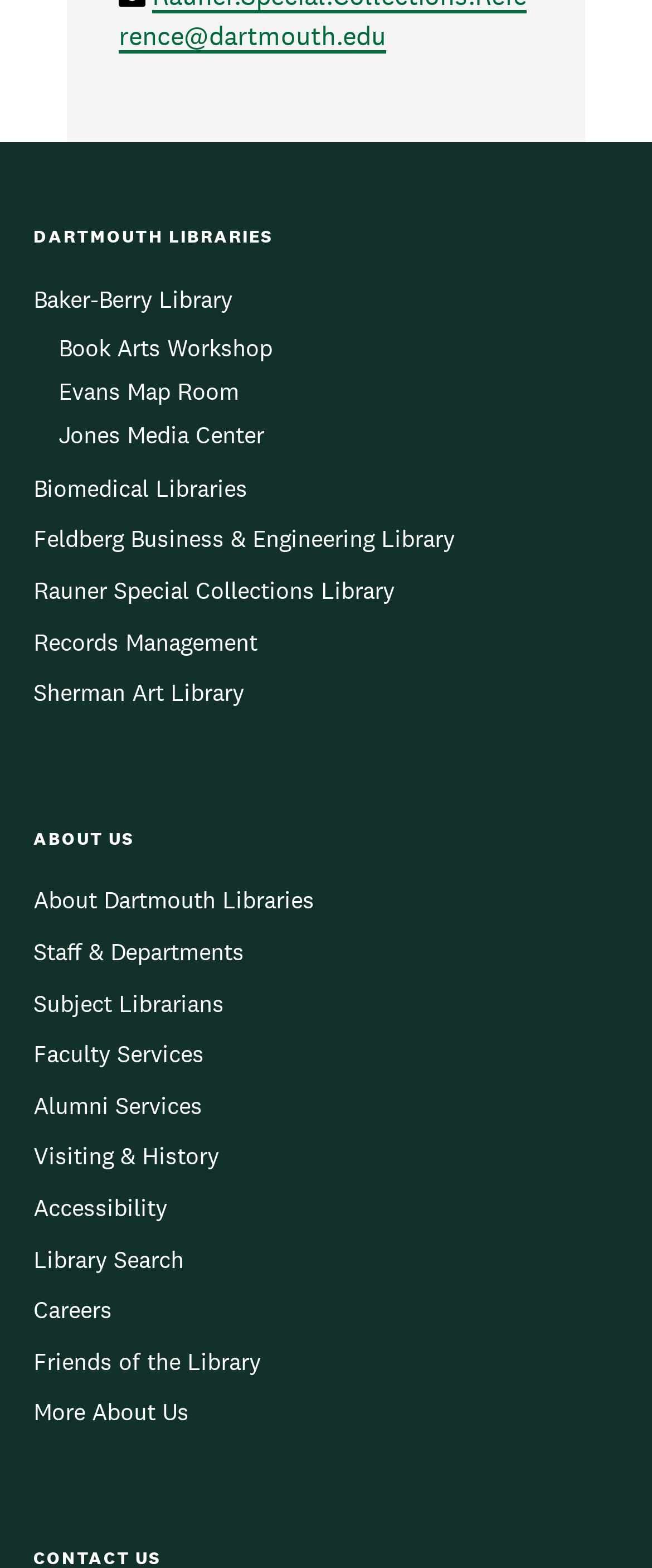Pinpoint the bounding box coordinates of the clickable area necessary to execute the following instruction: "View Portfolio". The coordinates should be given as four float numbers between 0 and 1, namely [left, top, right, bottom].

None